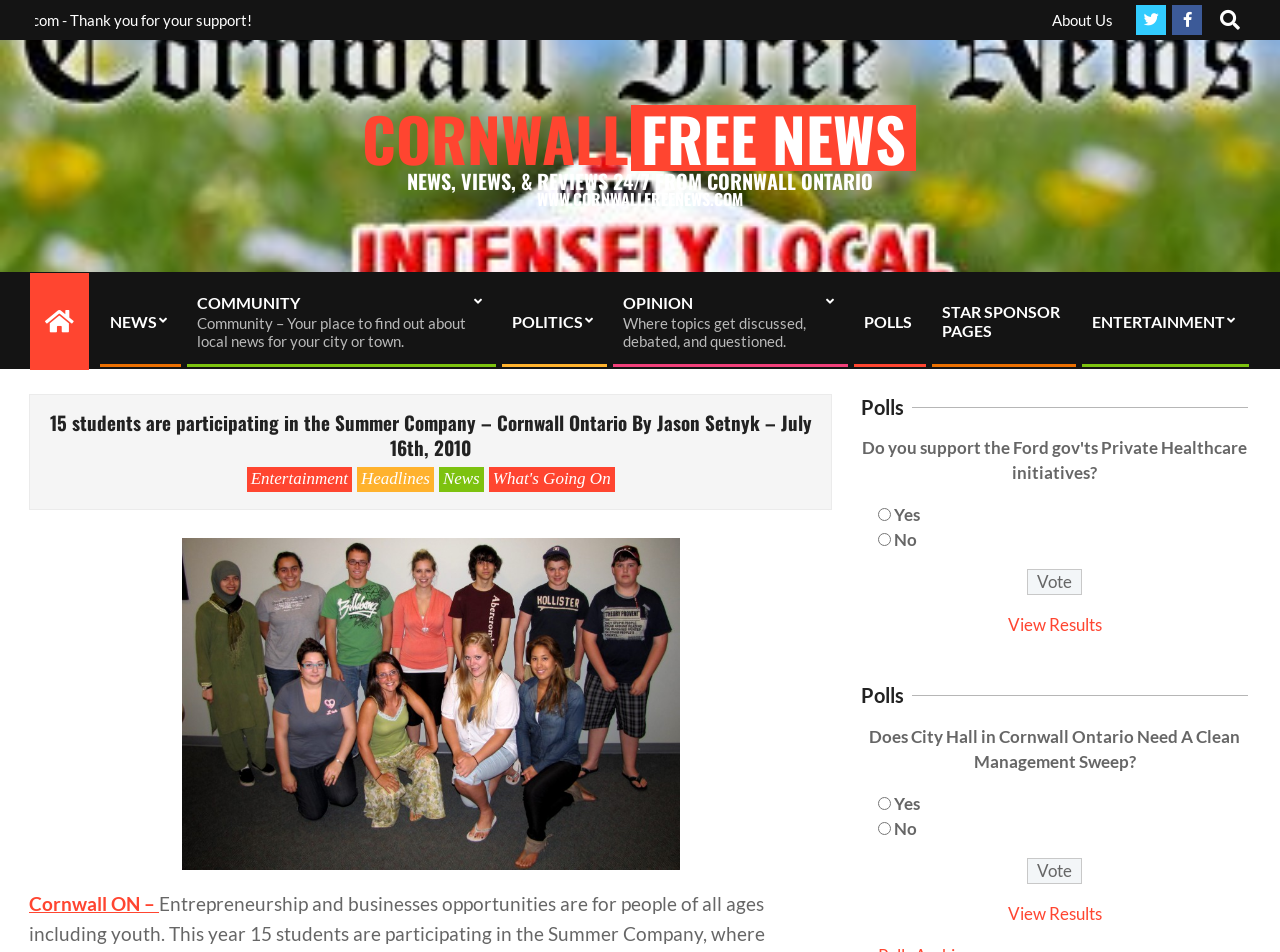Extract the primary headline from the webpage and present its text.

15 students are participating in the Summer Company – Cornwall Ontario By Jason Setnyk – July 16th, 2010